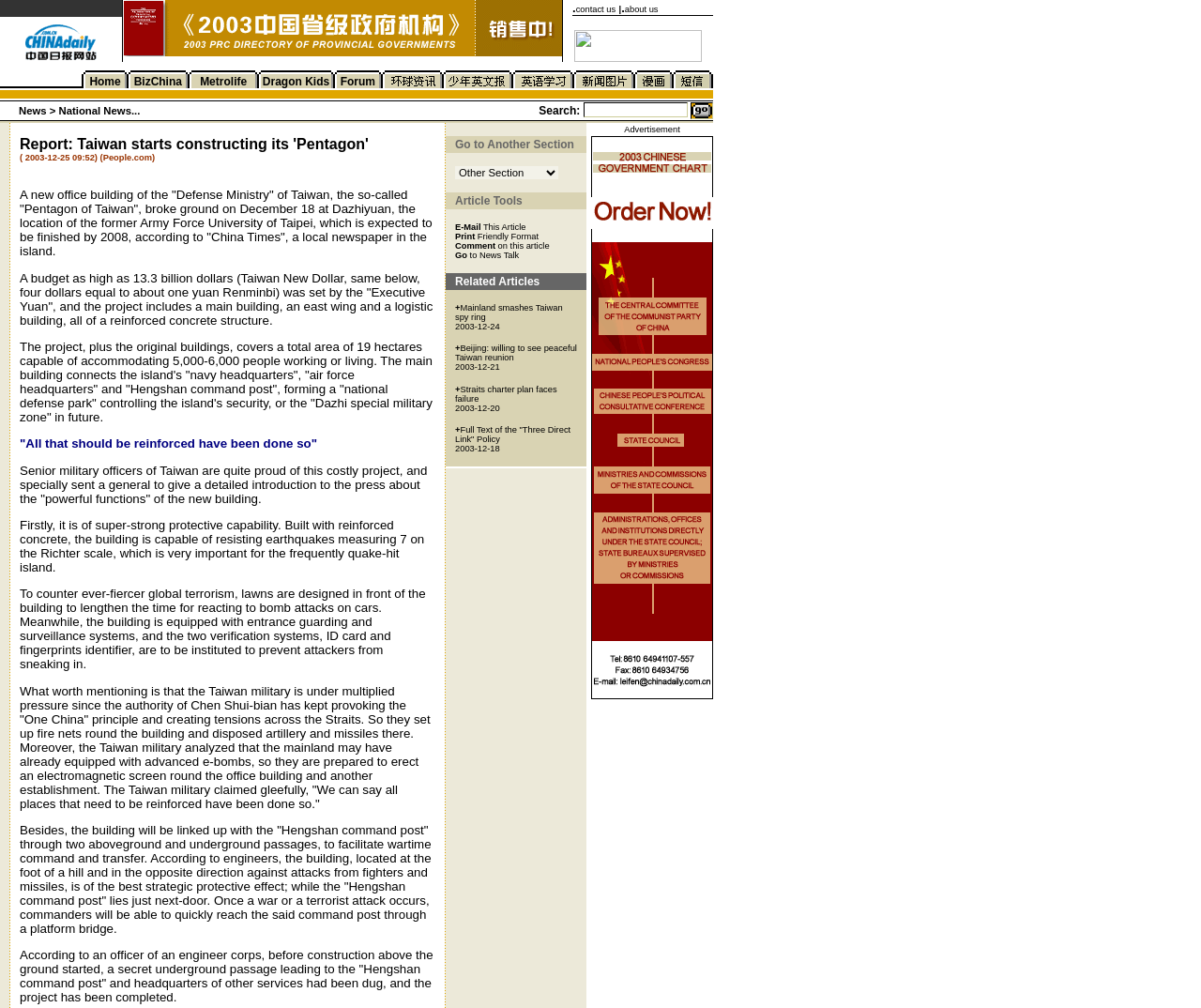Please identify the bounding box coordinates of the clickable region that I should interact with to perform the following instruction: "Click the link with an image". The coordinates should be expressed as four float numbers between 0 and 1, i.e., [left, top, right, bottom].

[0.478, 0.051, 0.584, 0.064]